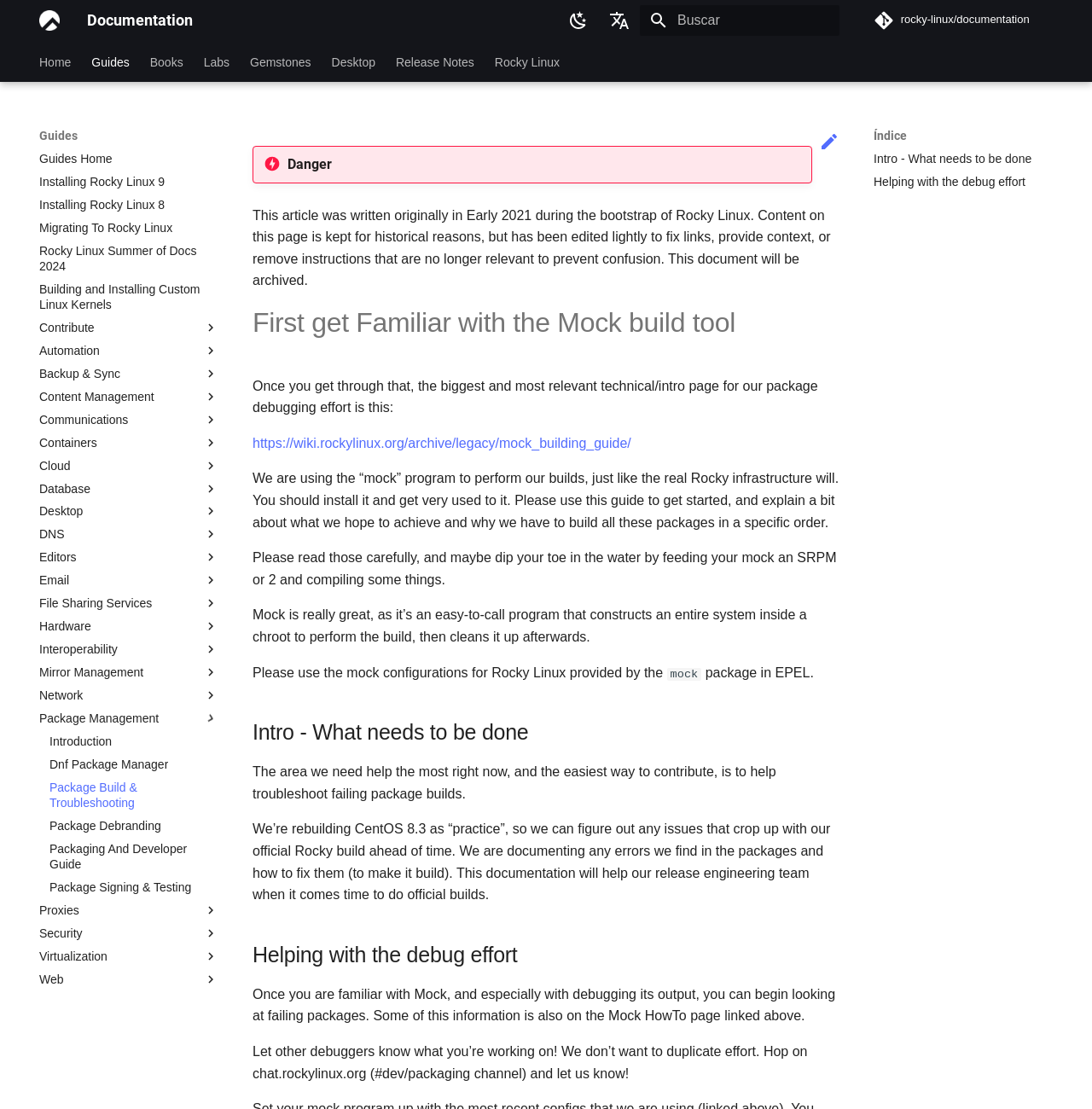Pinpoint the bounding box coordinates of the clickable element to carry out the following instruction: "Switch to dark mode."

[0.514, 0.003, 0.545, 0.034]